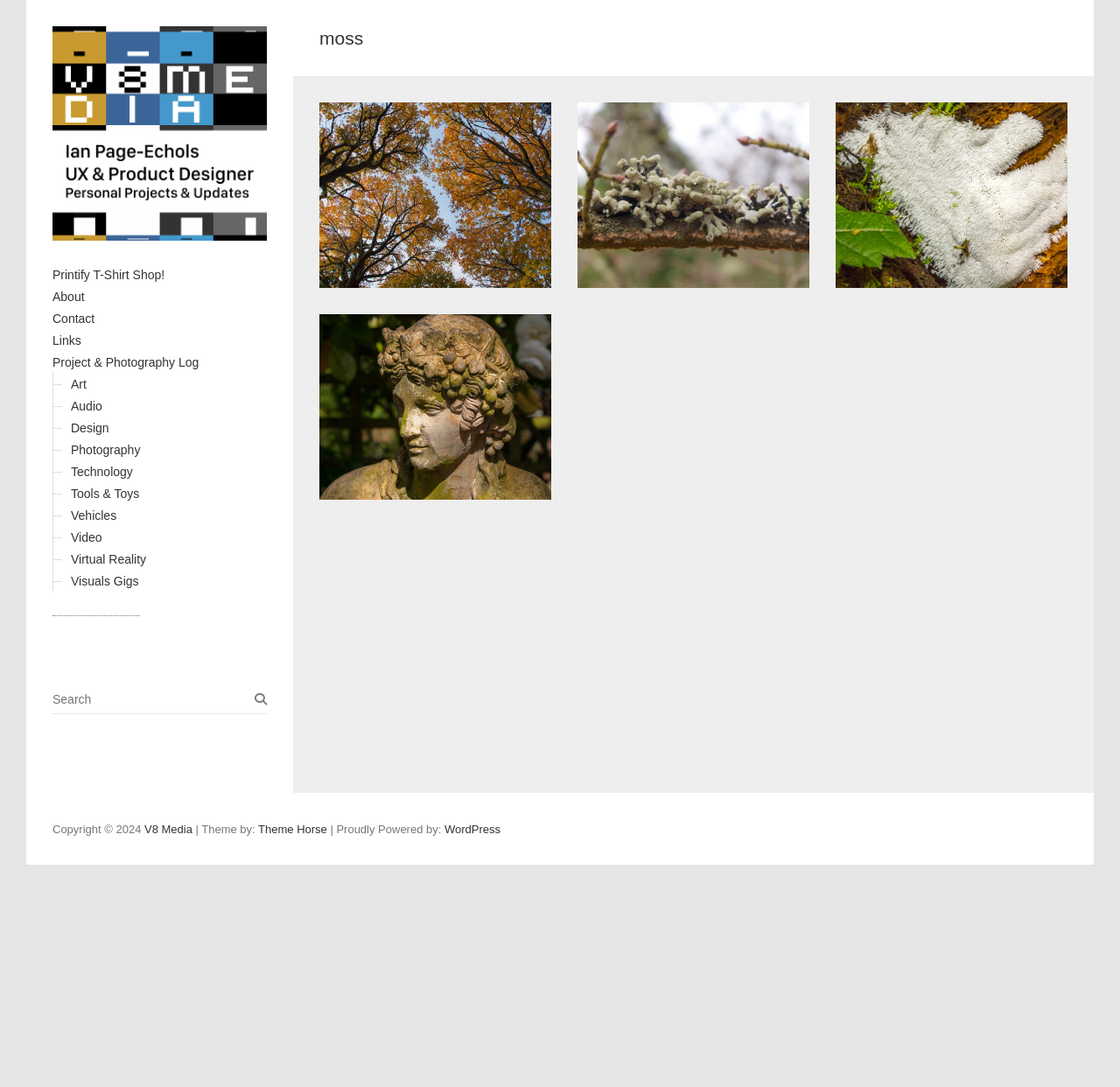How many links are there in the 'Project & Photography Log' section?
Give a comprehensive and detailed explanation for the question.

In the 'Project & Photography Log' section, there are 7 links listed, which are 'Art', 'Audio', 'Design', 'Photography', 'Technology', 'Tools & Toys', and 'Video'.